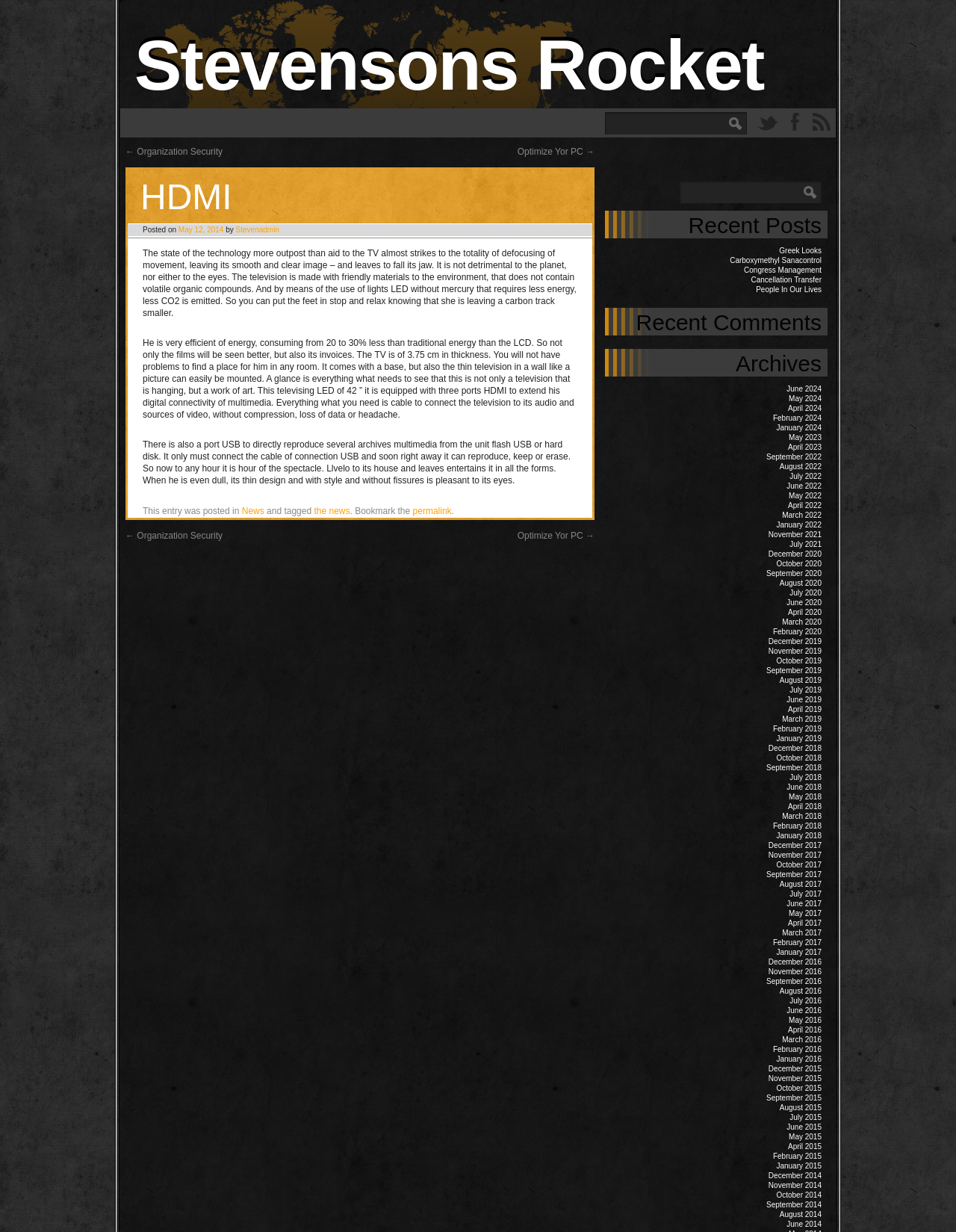Locate the bounding box coordinates of the element I should click to achieve the following instruction: "Click on the 'Twitter' link".

[0.789, 0.088, 0.817, 0.11]